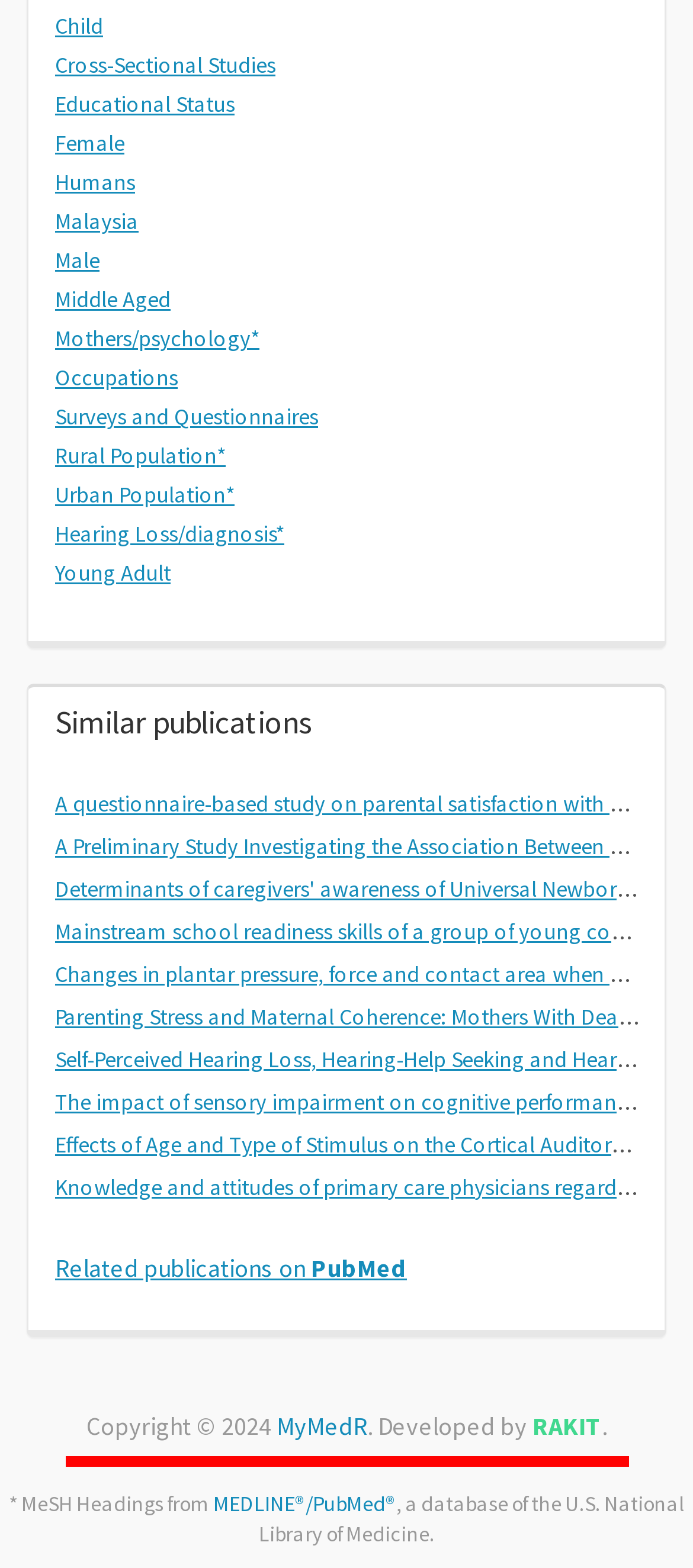Locate the bounding box coordinates for the element described below: "Related publications on PubMed". The coordinates must be four float values between 0 and 1, formatted as [left, top, right, bottom].

[0.079, 0.798, 0.587, 0.819]